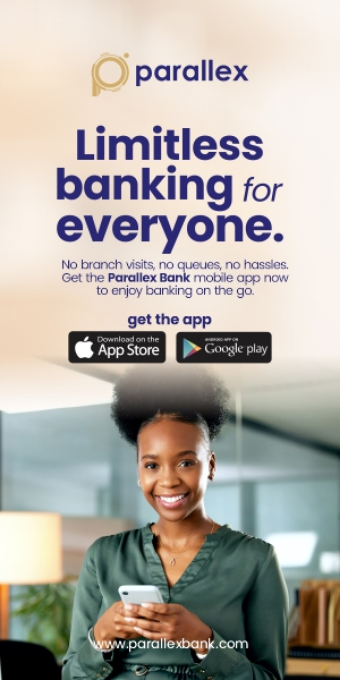From the details in the image, provide a thorough response to the question: What is the woman holding in the foreground?

According to the caption, the smiling young woman in the foreground is holding a smartphone, which symbolizes the accessibility of banking through the Parallax Bank mobile app.